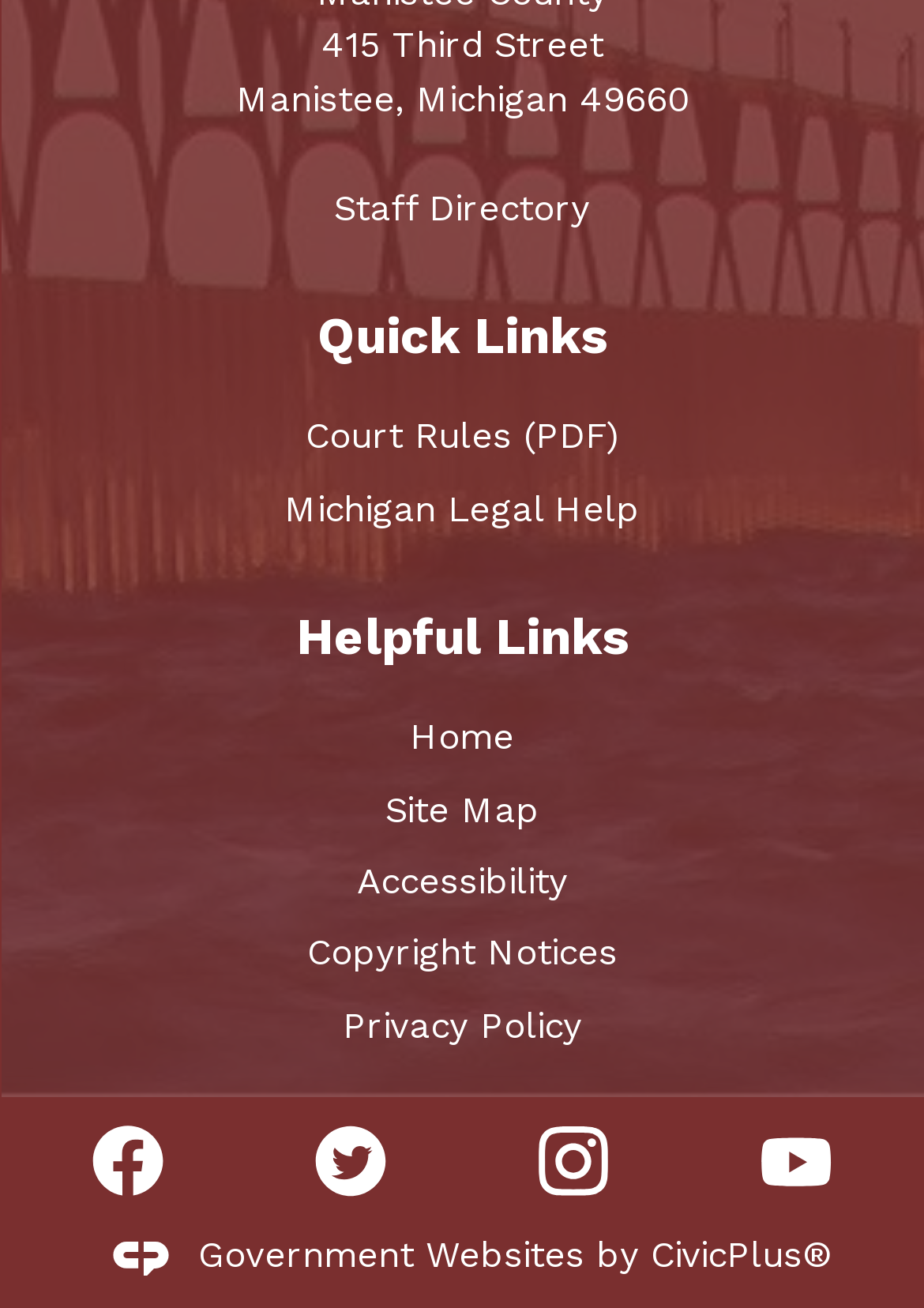Please determine the bounding box coordinates of the element to click in order to execute the following instruction: "View staff directory". The coordinates should be four float numbers between 0 and 1, specified as [left, top, right, bottom].

[0.362, 0.143, 0.638, 0.175]